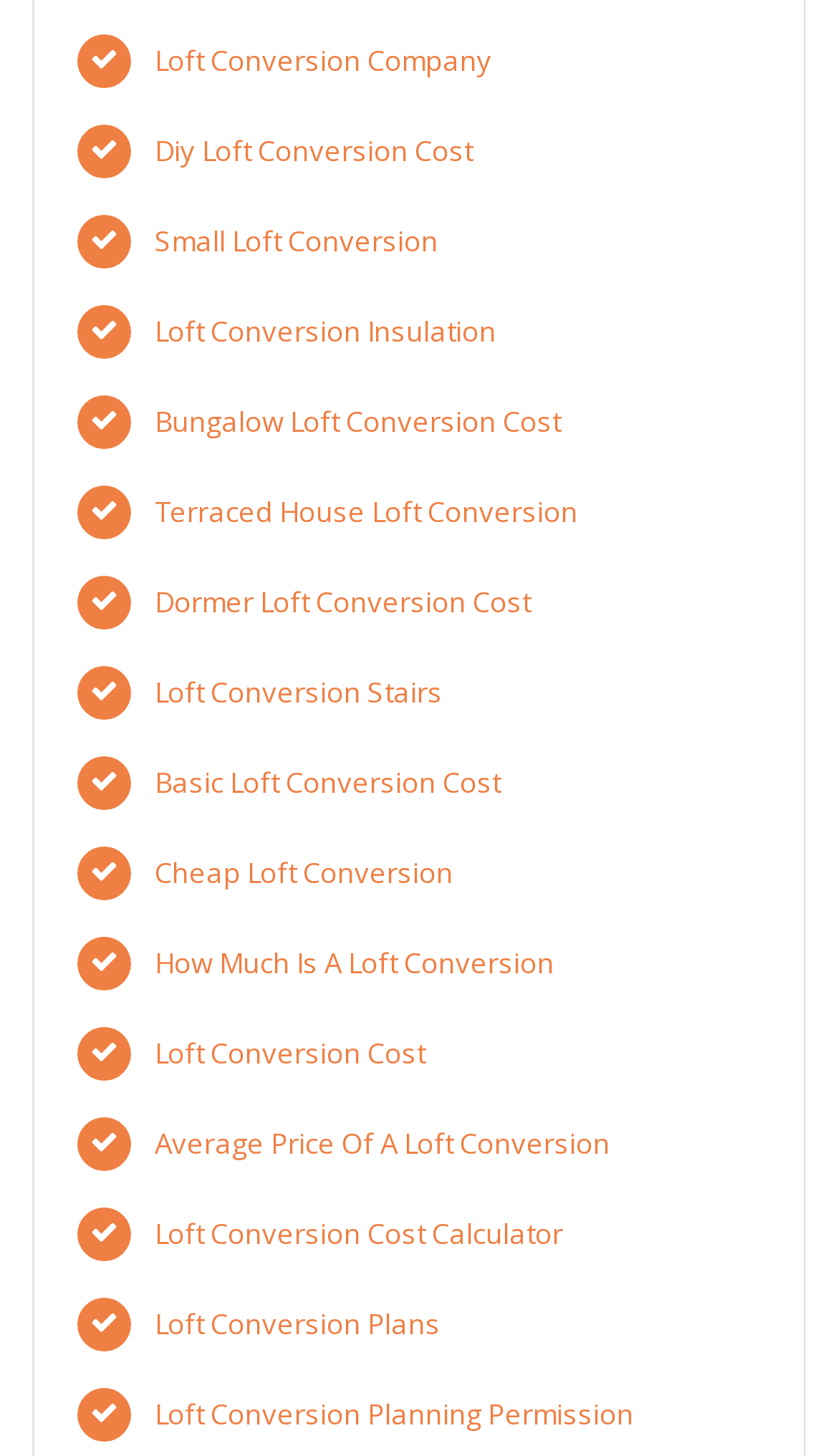What is the purpose of the 'Loft Conversion Cost Calculator' link?
Please give a detailed answer to the question using the information shown in the image.

The 'Loft Conversion Cost Calculator' link is likely provided to help users estimate the cost of their loft conversion project, allowing them to plan and budget accordingly.